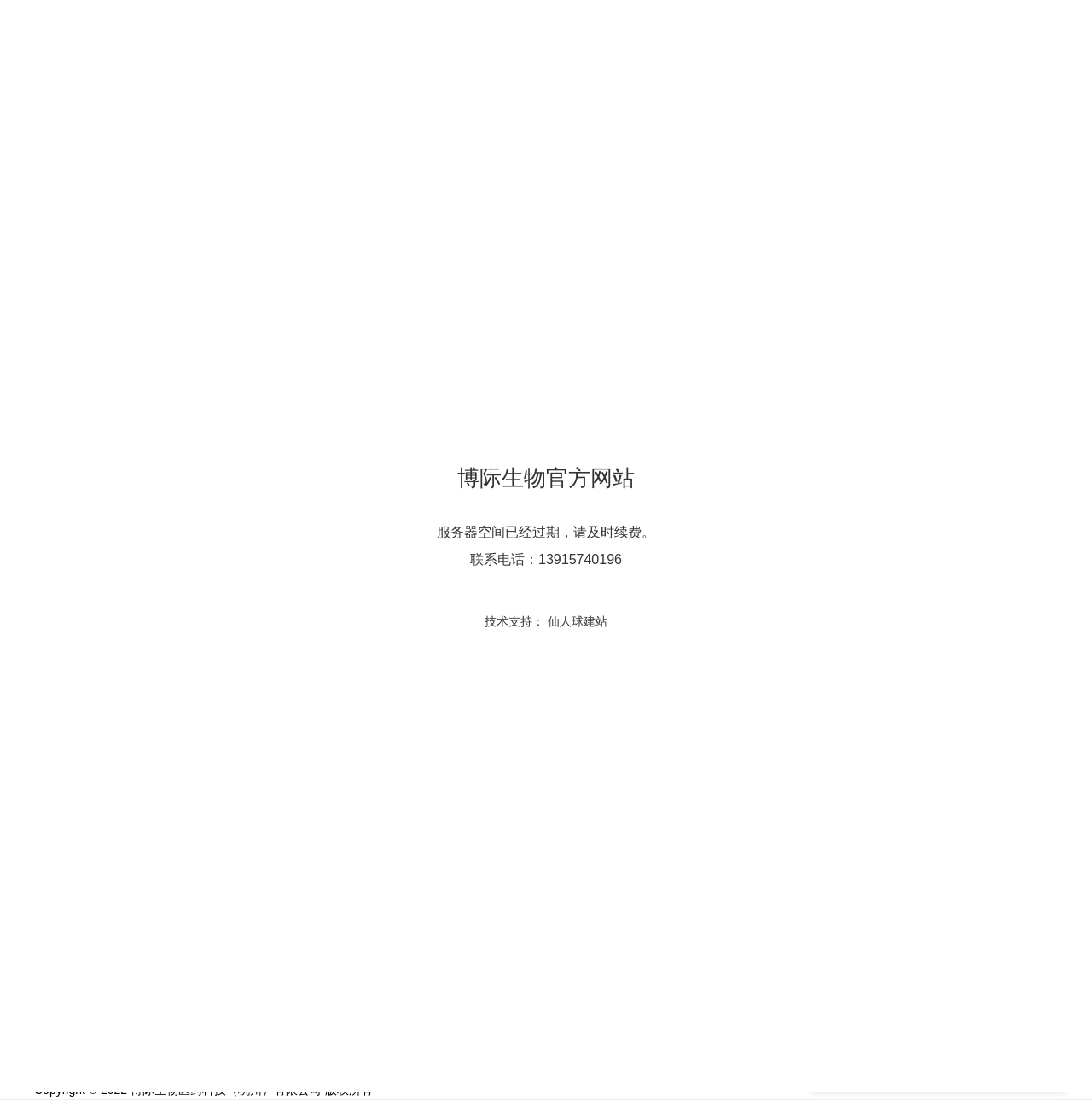Show the bounding box coordinates of the element that should be clicked to complete the task: "Contact the company".

[0.675, 0.0, 0.743, 0.016]